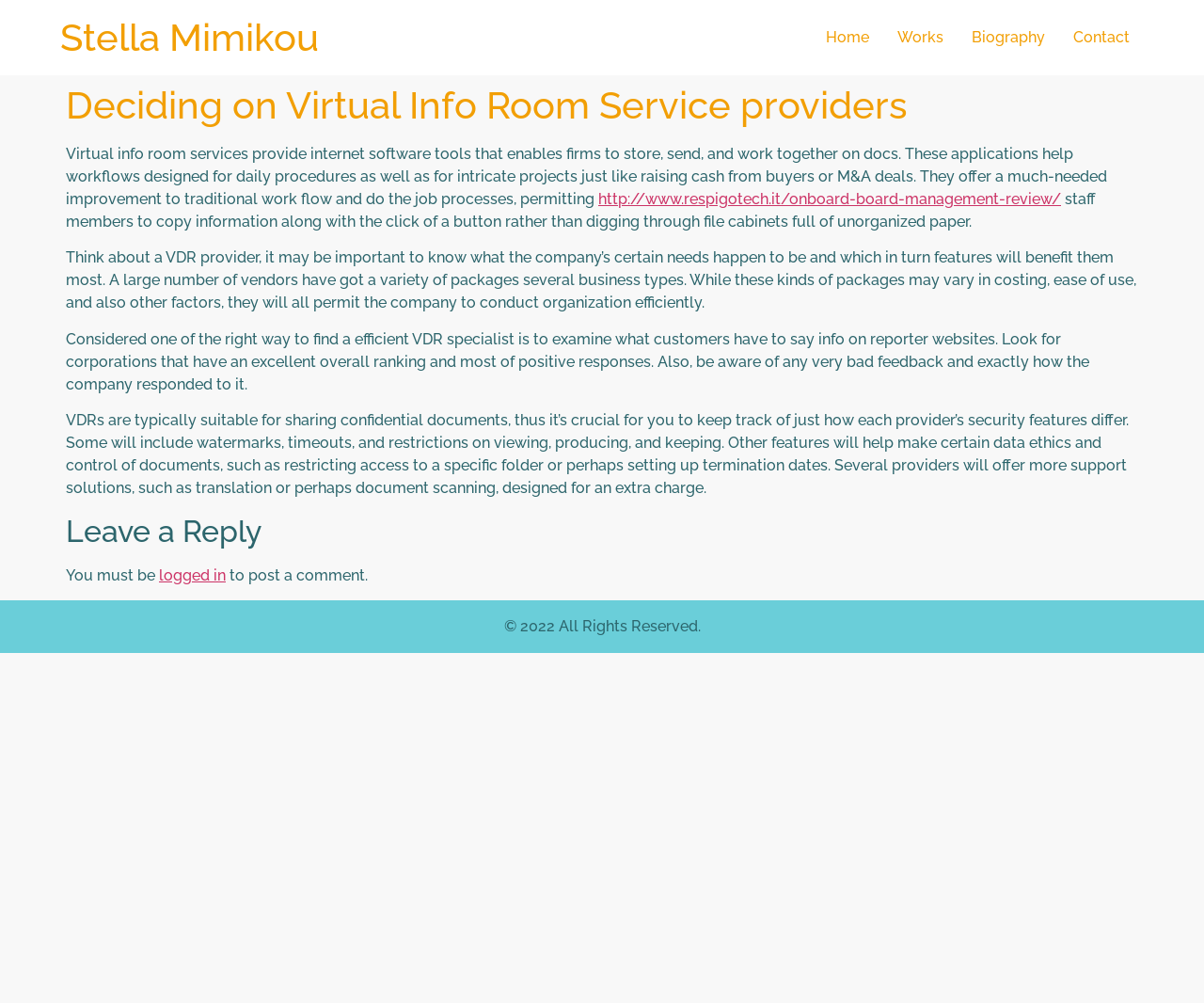Produce a meticulous description of the webpage.

This webpage is about deciding on virtual info room service providers, written by Stella Mimikou. At the top, there is a heading with the author's name, Stella Mimikou, which is also a link. Below it, there are four links: Home, Works, Biography, and Contact, aligned horizontally.

The main content of the webpage is divided into several sections. The first section has a heading that reads "Deciding on Virtual Info Room Service providers". Below it, there is a block of text that explains what virtual info room services are and how they can improve workflows. This text is followed by a link to an external website.

The next section of text discusses the importance of knowing a company's specific needs when choosing a VDR provider. It explains that different vendors offer various packages with different features, pricing, and ease of use. This section is followed by another block of text that advises readers to research customer reviews on reporter websites to find a reliable VDR provider.

The webpage then discusses the security features of VDRs, highlighting the importance of keeping track of how each provider's security features differ. It lists some of the security features that may be included, such as watermarks, timeouts, and restrictions on viewing, producing, and keeping.

Below this section, there is a heading that reads "Leave a Reply", followed by a message that indicates users must be logged in to post a comment. The webpage ends with a copyright notice at the bottom, stating "© 2022 All Rights Reserved."